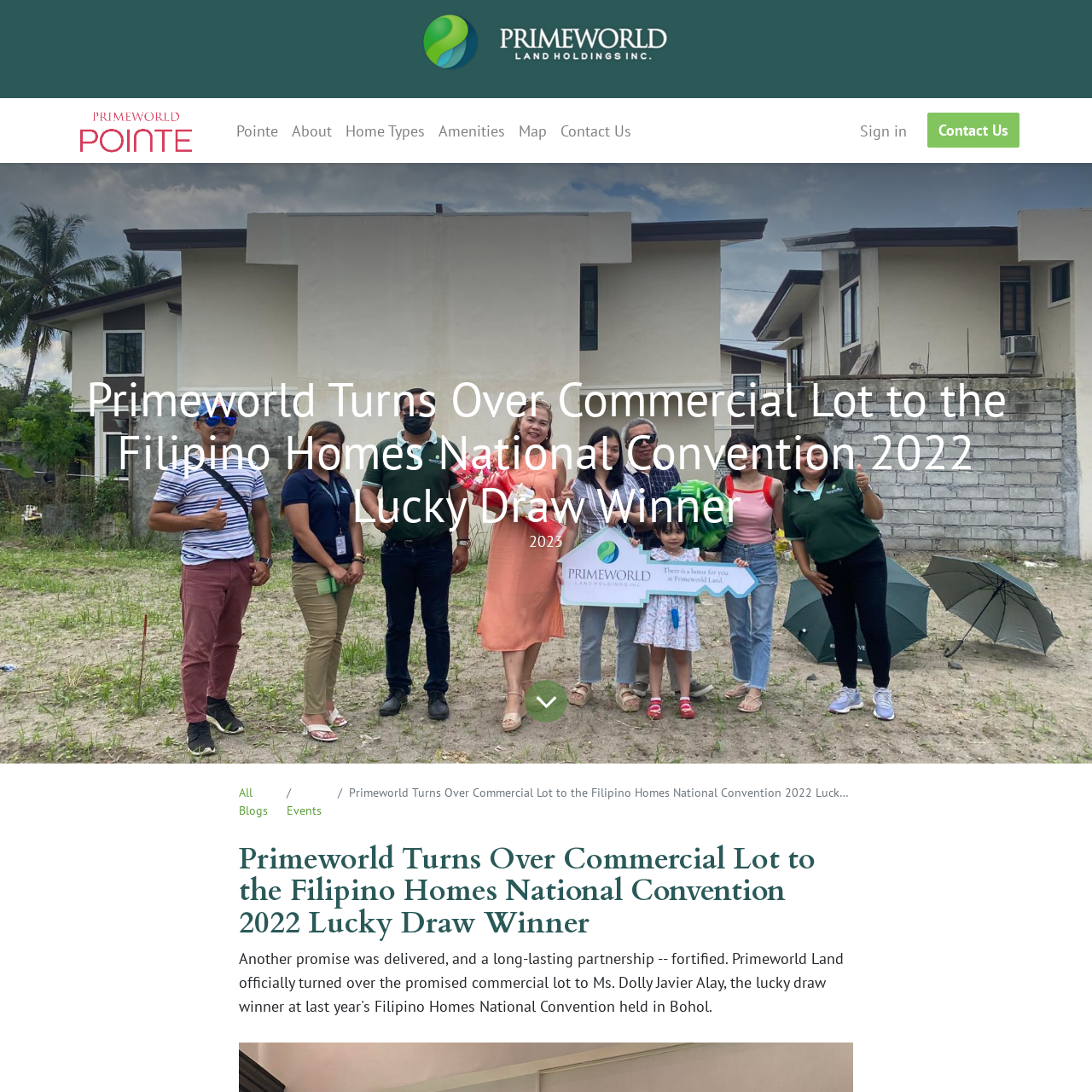Please respond to the question with a concise word or phrase:
What is the year mentioned in the blog post?

2022